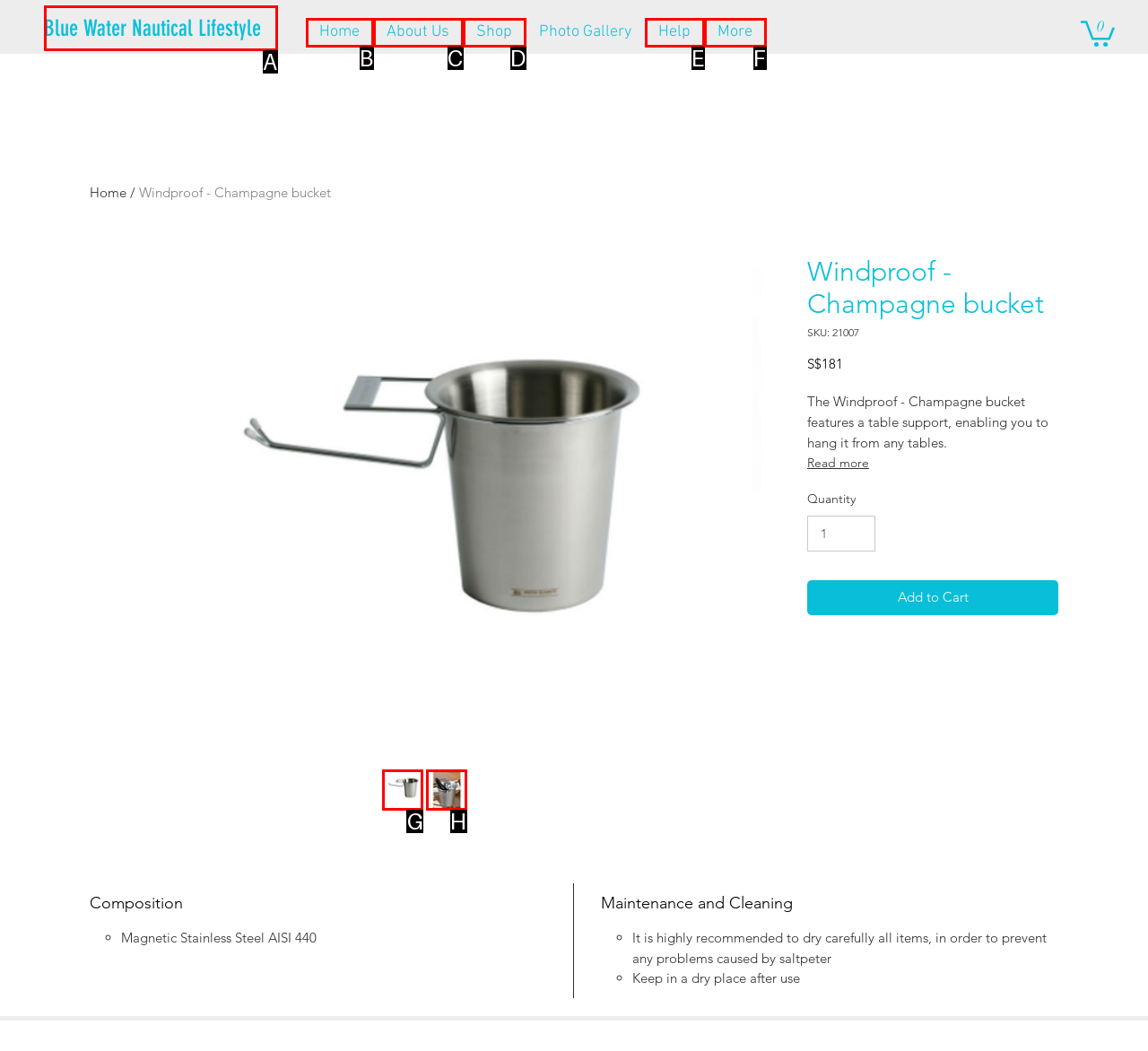Identify the letter that best matches this UI element description: alt="Thumbnail: Windproof - Champagne bucket"
Answer with the letter from the given options.

G